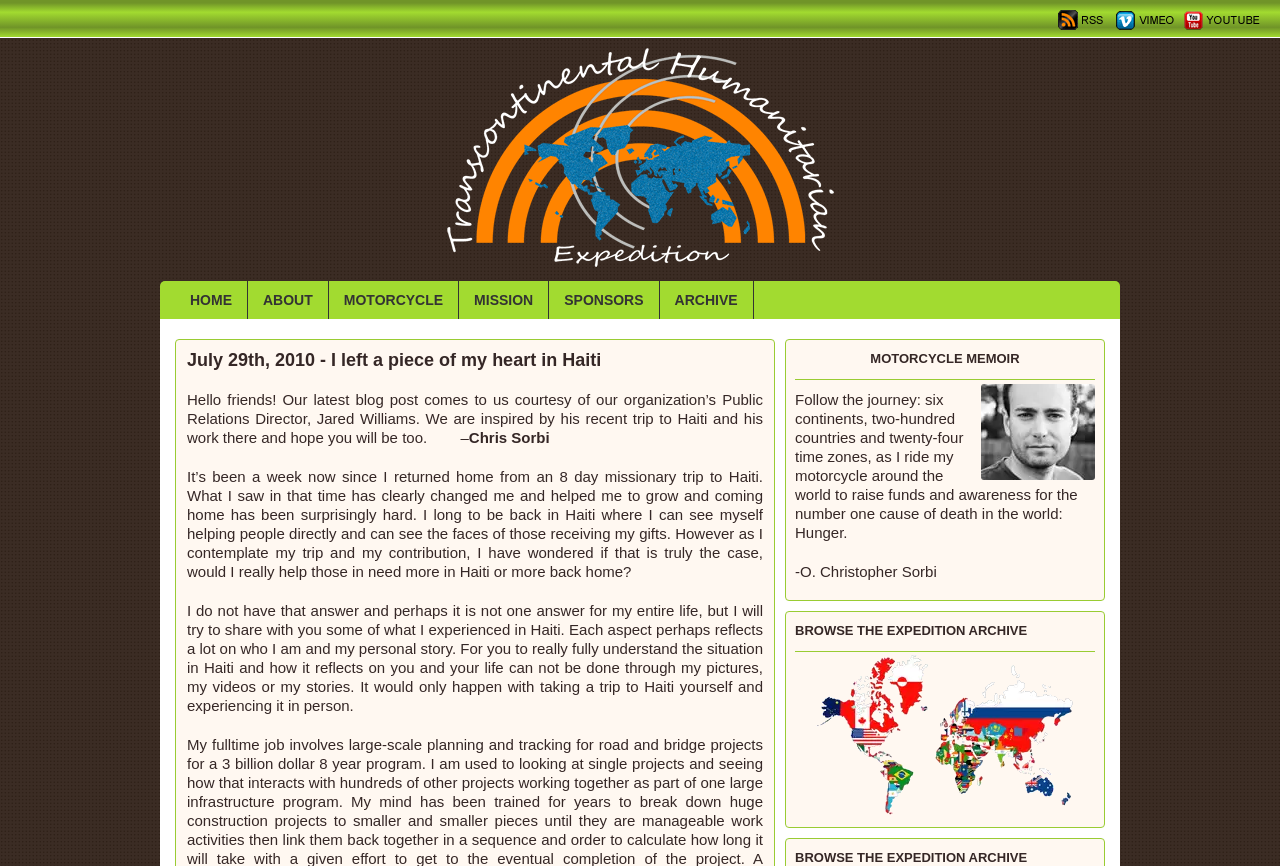Kindly provide the bounding box coordinates of the section you need to click on to fulfill the given instruction: "View the 'MOTORCYCLE MEMOIR'".

[0.621, 0.403, 0.855, 0.439]